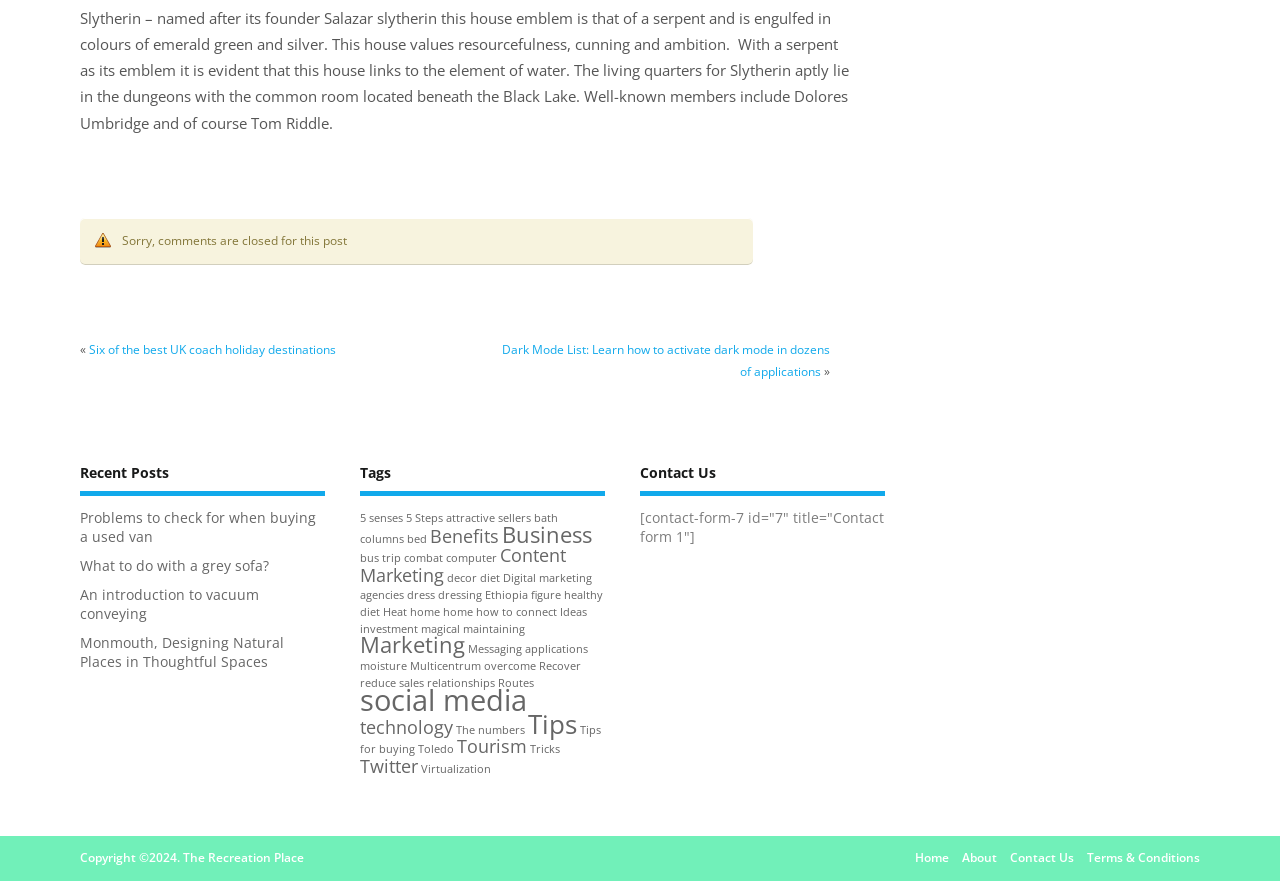Determine the bounding box for the described UI element: "Terms & Conditions".

[0.849, 0.964, 0.938, 0.984]